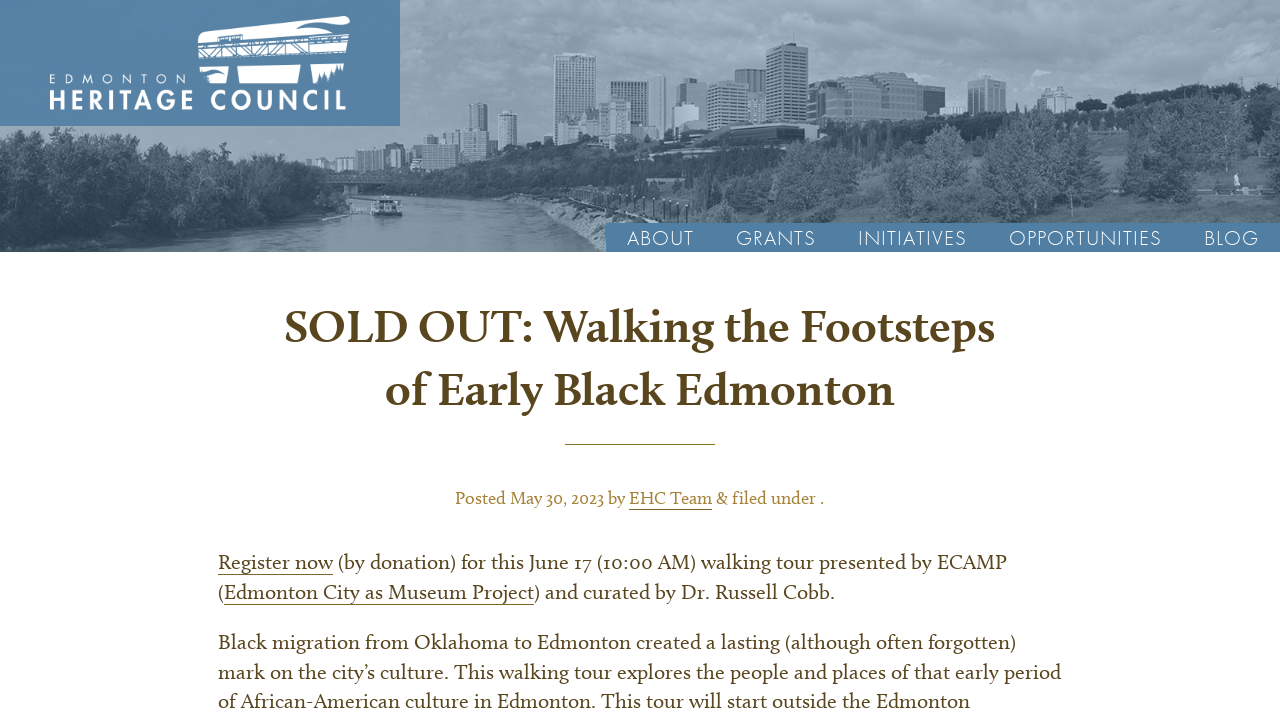Provide your answer in one word or a succinct phrase for the question: 
What is the date of the walking tour?

June 17